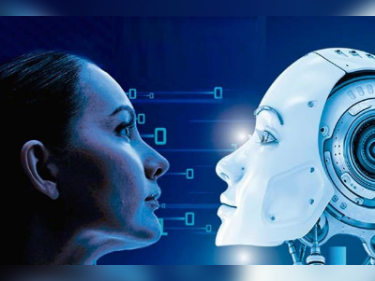What is the theme of the image?
Examine the image and give a concise answer in one word or a short phrase.

innovation and future of technology